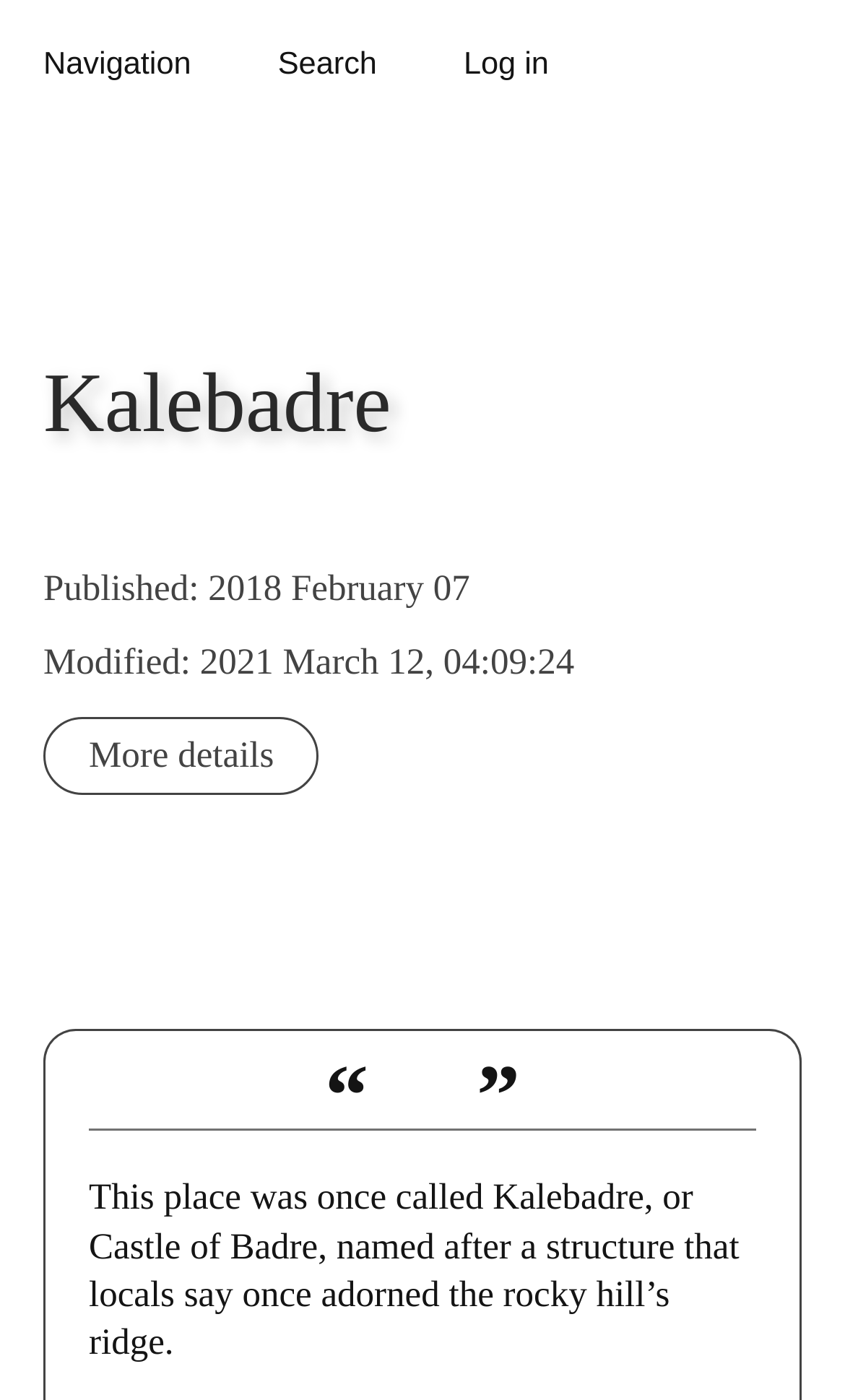Provide a thorough and detailed response to the question by examining the image: 
What is the purpose of the 'More details' button?

The 'More details' button is likely to show more information about the place Kalebadre, as it is located below the publication and modification dates, and above the descriptive text about the place.